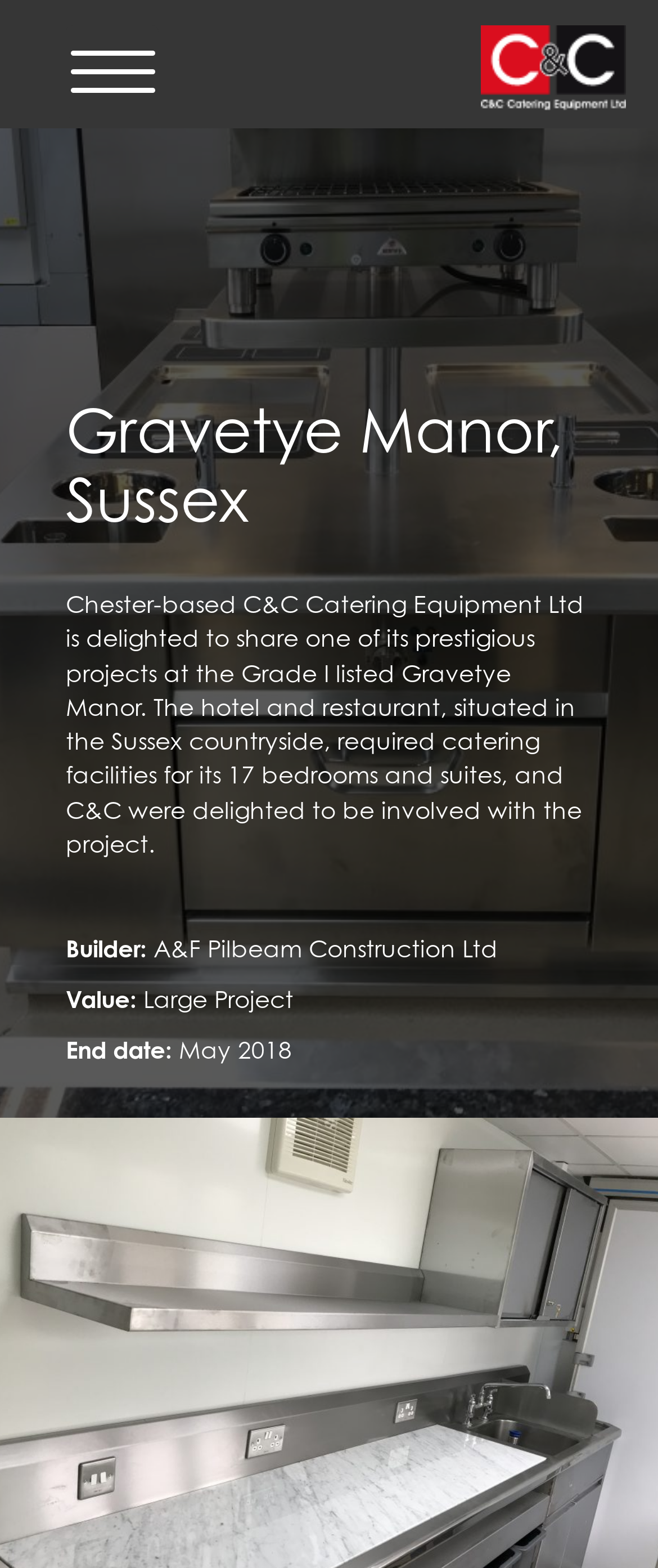Find the bounding box of the element with the following description: "alt="C&C logo-min" title="C&C logo-min"". The coordinates must be four float numbers between 0 and 1, formatted as [left, top, right, bottom].

[0.729, 0.033, 0.95, 0.051]